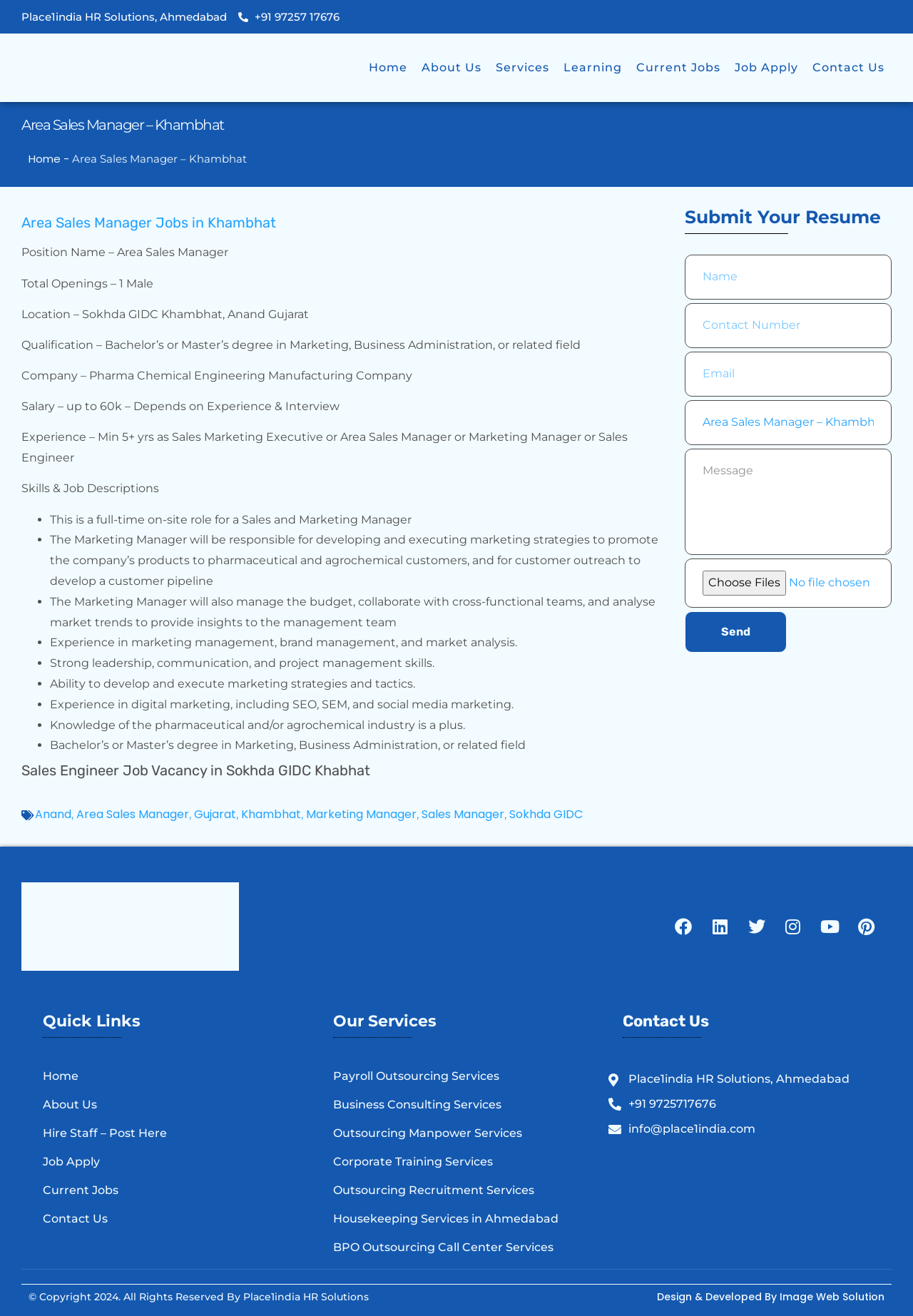Provide the bounding box coordinates of the HTML element this sentence describes: "+91 97257 17676". The bounding box coordinates consist of four float numbers between 0 and 1, i.e., [left, top, right, bottom].

[0.261, 0.005, 0.371, 0.02]